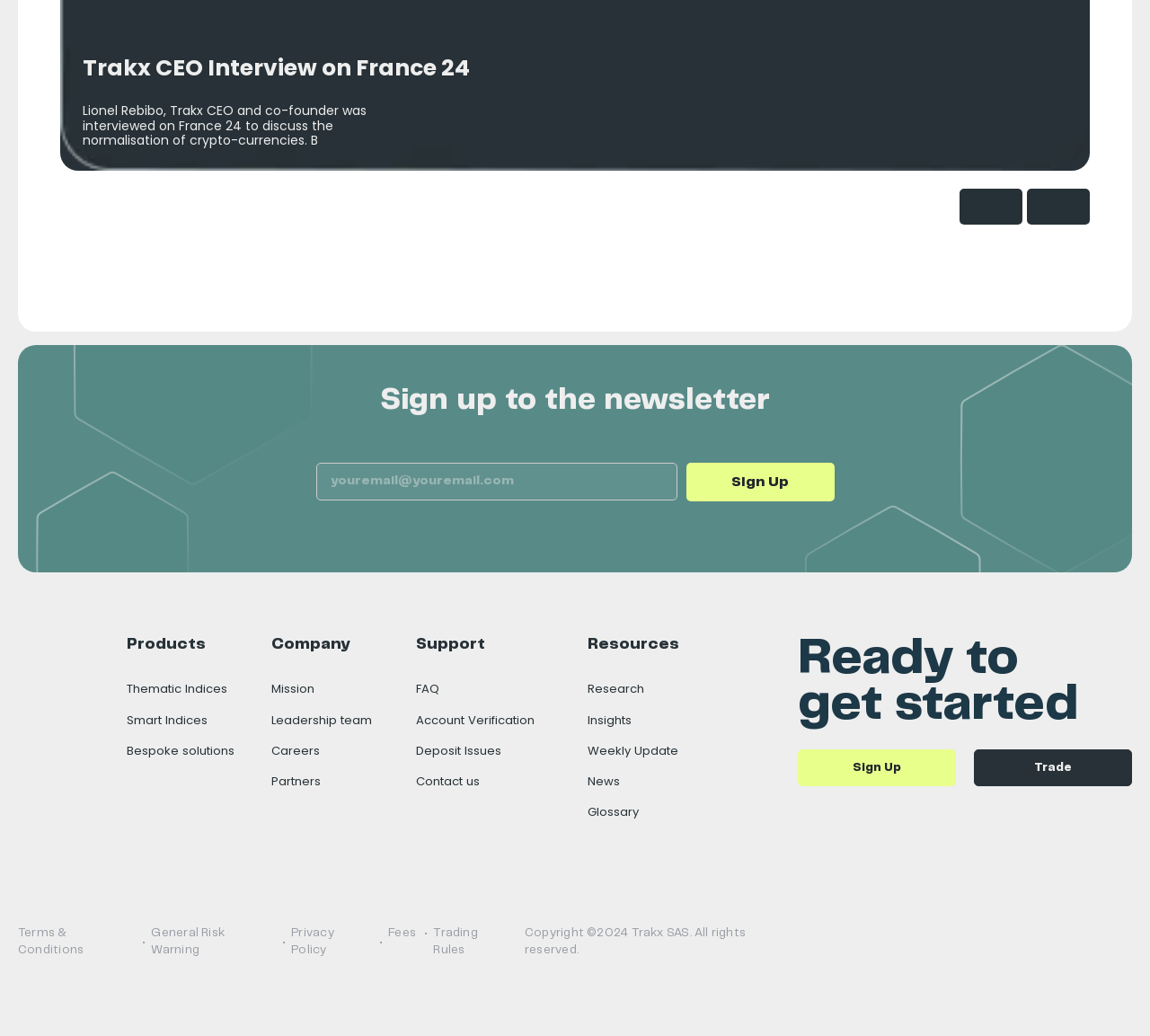From the details in the image, provide a thorough response to the question: What is the copyright year?

I found the answer by looking at the bottom of the webpage, where there is a copyright notice that says 'Copyright © 2024 Trakx SAS. All rights reserved.' The year mentioned is 2024.